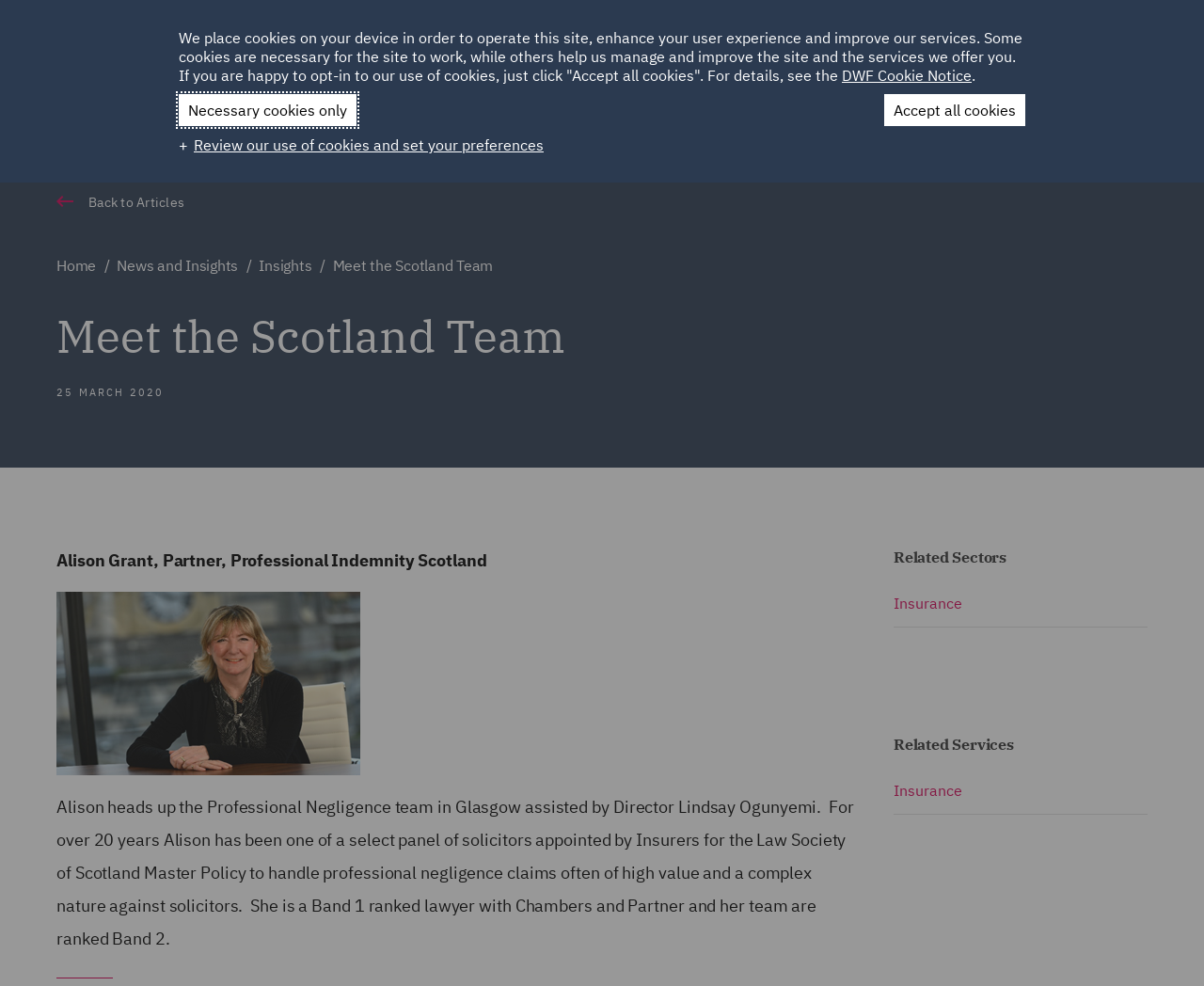Locate the coordinates of the bounding box for the clickable region that fulfills this instruction: "View Alison Grant's profile".

[0.047, 0.557, 0.404, 0.579]